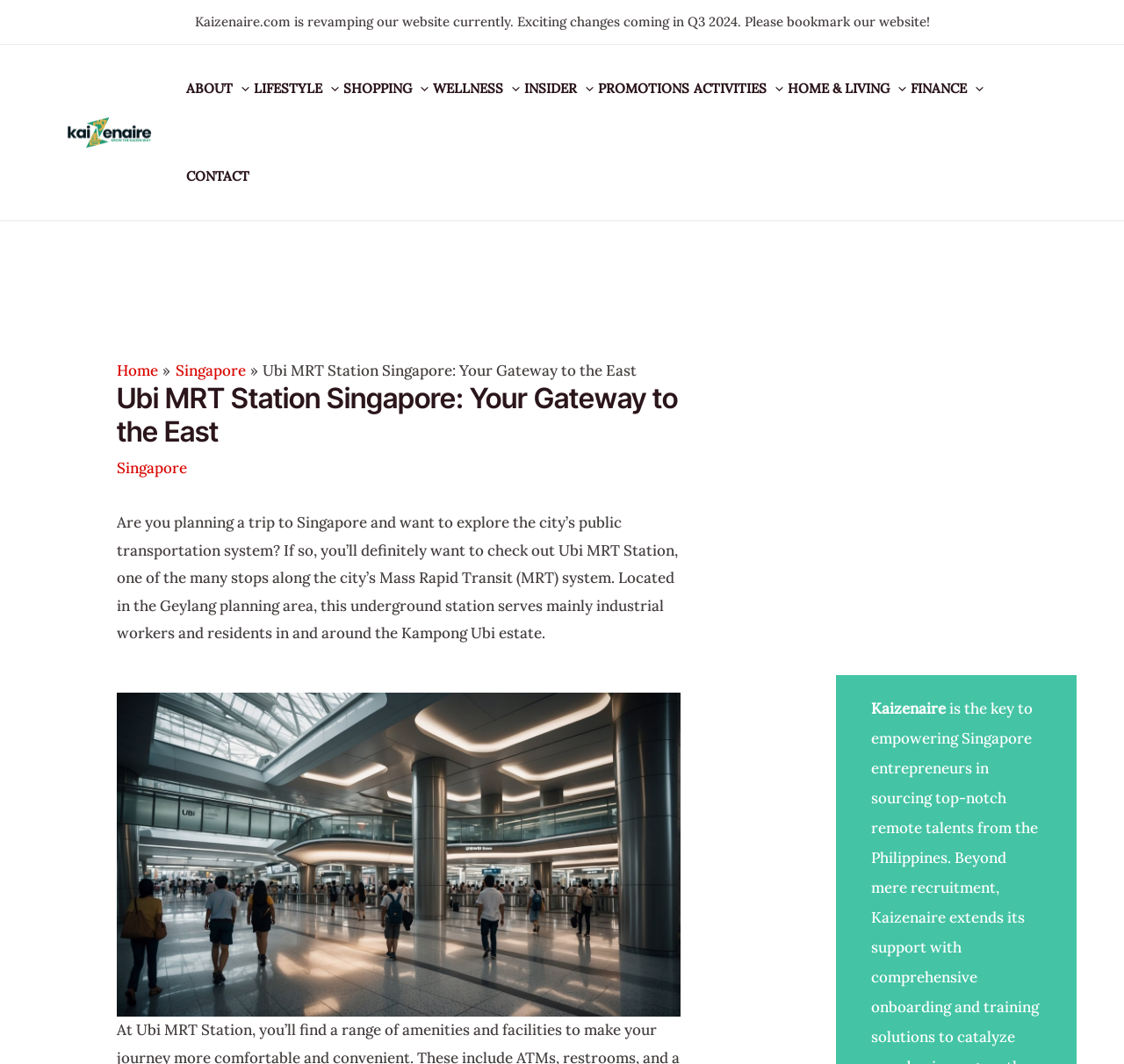Can you specify the bounding box coordinates of the area that needs to be clicked to fulfill the following instruction: "Toggle the ABOUT menu"?

[0.166, 0.042, 0.226, 0.125]